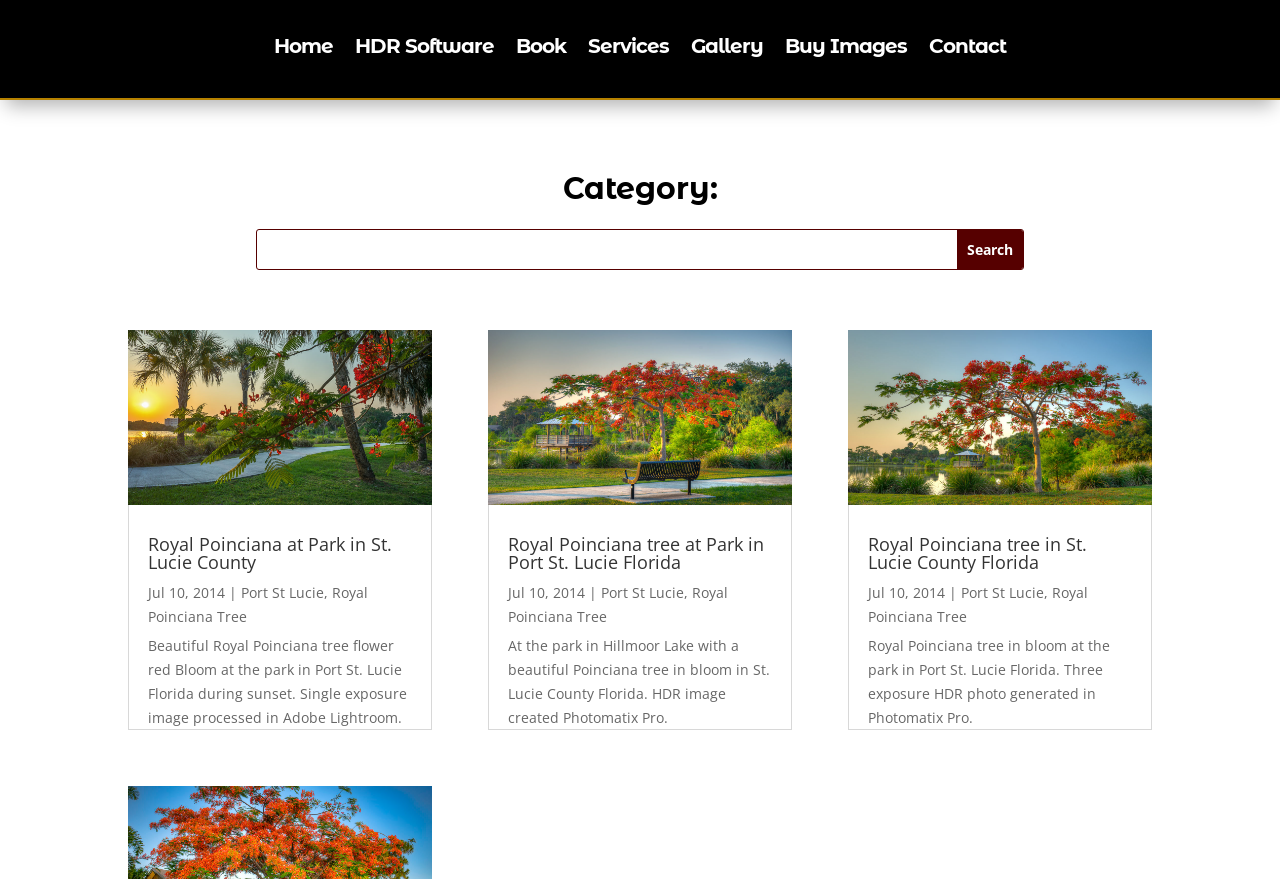Predict the bounding box of the UI element that fits this description: "Royal Poinciana Tree".

[0.116, 0.663, 0.288, 0.712]